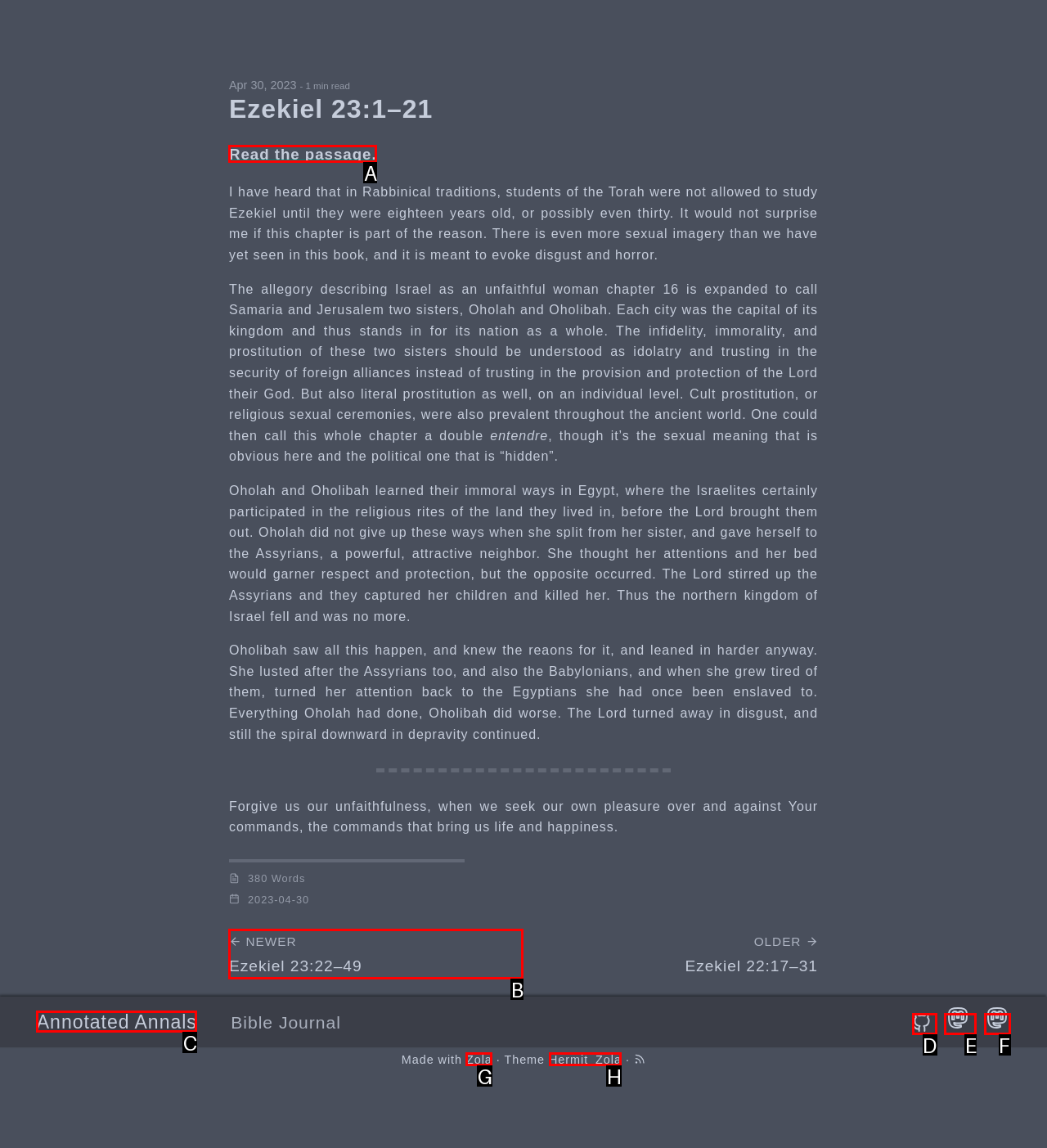From the options presented, which lettered element matches this description: title="github"
Reply solely with the letter of the matching option.

D